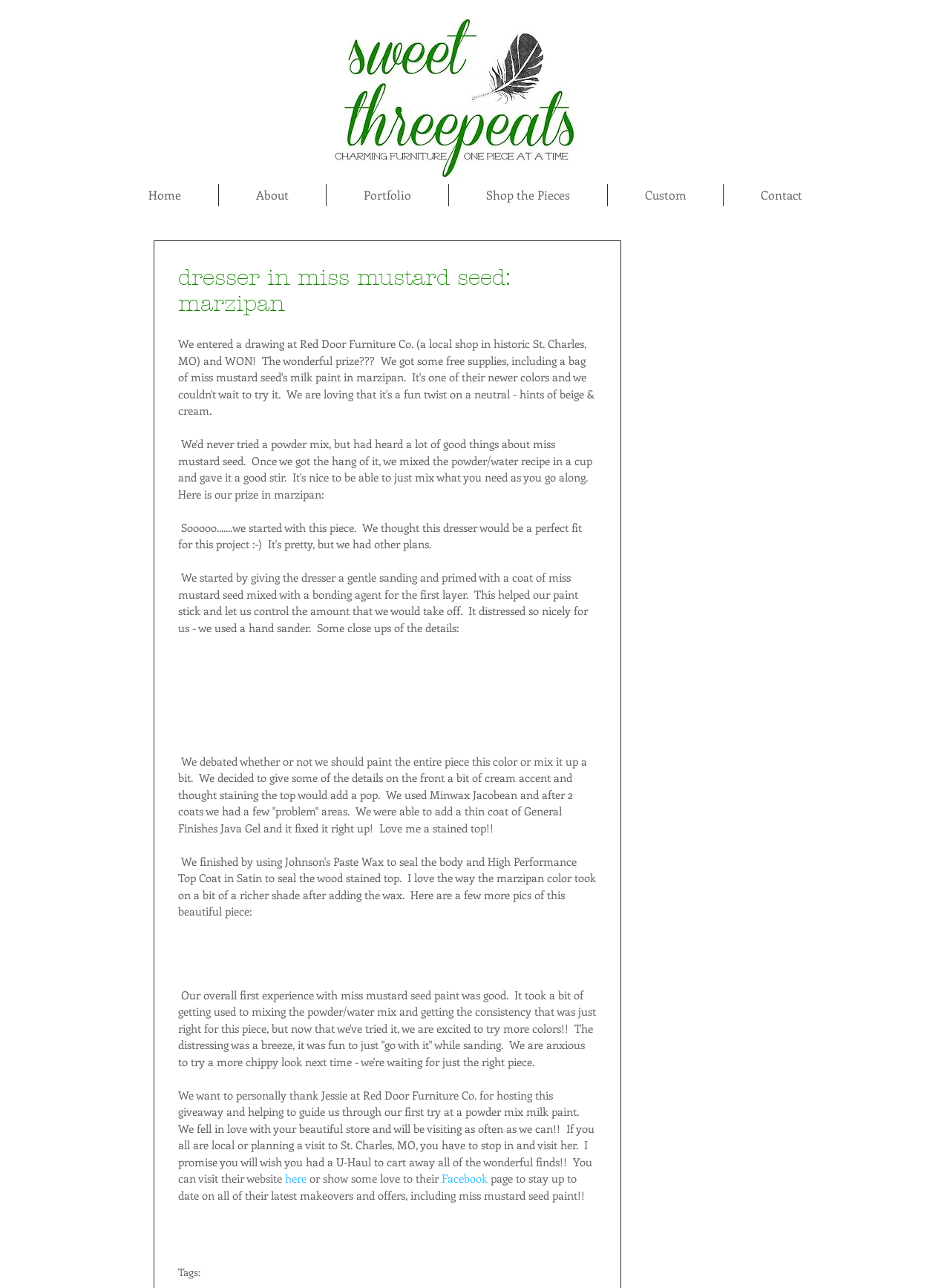Identify the bounding box coordinates for the element you need to click to achieve the following task: "Read more about 'Red Door Furniture Co.'". Provide the bounding box coordinates as four float numbers between 0 and 1, in the form [left, top, right, bottom].

[0.3, 0.909, 0.326, 0.921]